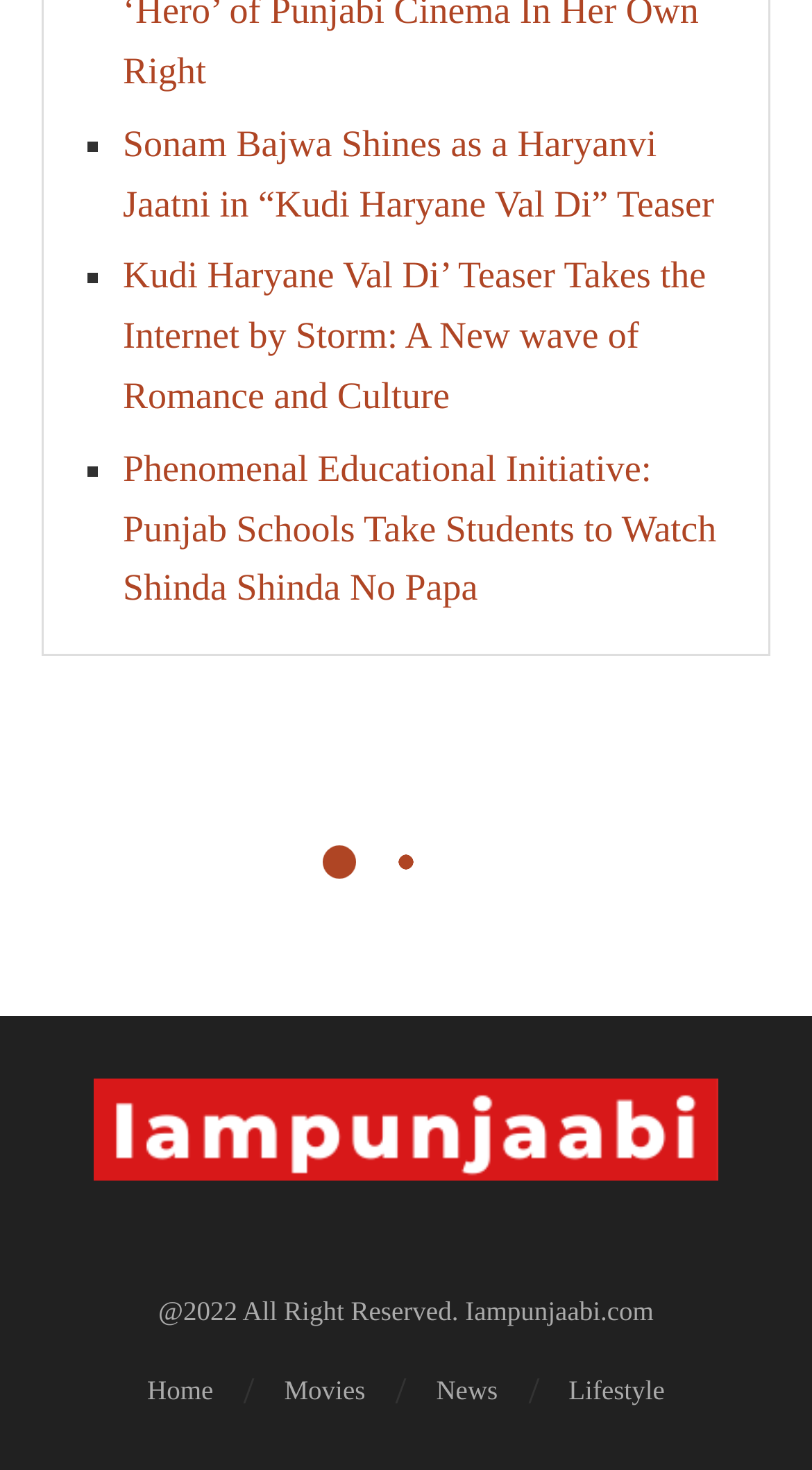How many list markers are present on the webpage?
Provide a concise answer using a single word or phrase based on the image.

3